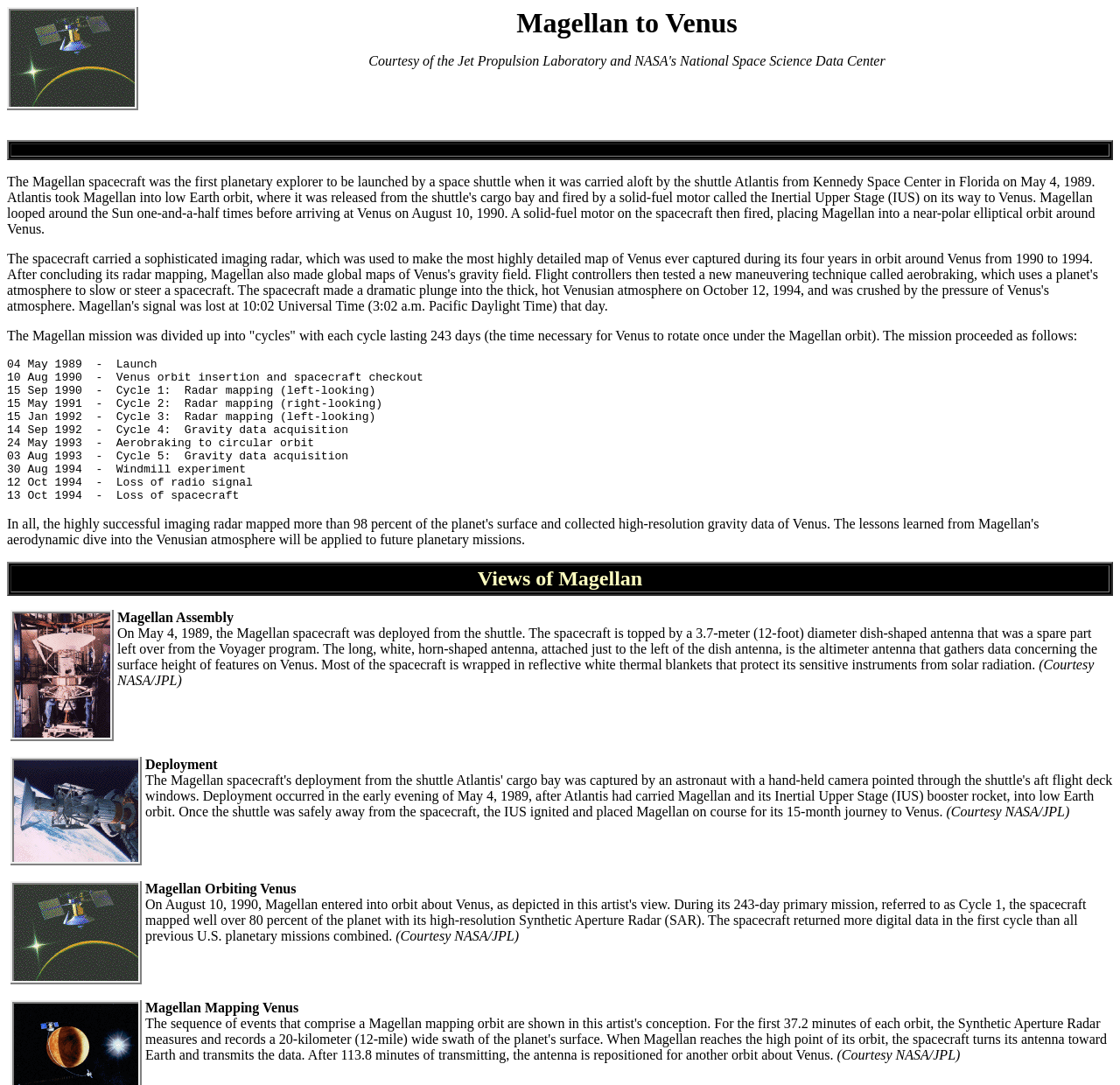Provide a comprehensive caption for the webpage.

The webpage is about the Magellan Mission to Venus, a space exploration project. At the top-left corner, there is a small image. Next to it, the title "Magellan to Venus" is displayed prominently. Below the title, a table with a single cell containing a non-breaking space character is present.

The main content of the webpage starts with a paragraph of text that explains the mission's cycle, which lasted 243 days, and how it proceeded. This text is followed by a detailed timeline of the mission's events, including launch, orbit insertion, and various cycles of radar mapping and gravity data acquisition.

Below the timeline, there is another table with a single row and cell containing the text "Views of Magellan". This is followed by an image, and then a series of sections, each with a heading and a descriptive paragraph. The headings are "Magellan Assembly", "Deployment", "Magellan Orbiting Venus", and "Magellan Mapping Venus". Each section has an accompanying image, and the paragraphs provide detailed information about the spacecraft's design, its deployment, and its orbit around Venus. The images are credited to NASA/JPL.

Throughout the webpage, the text and images are arranged in a clear and organized manner, making it easy to follow the narrative of the Magellan Mission to Venus.